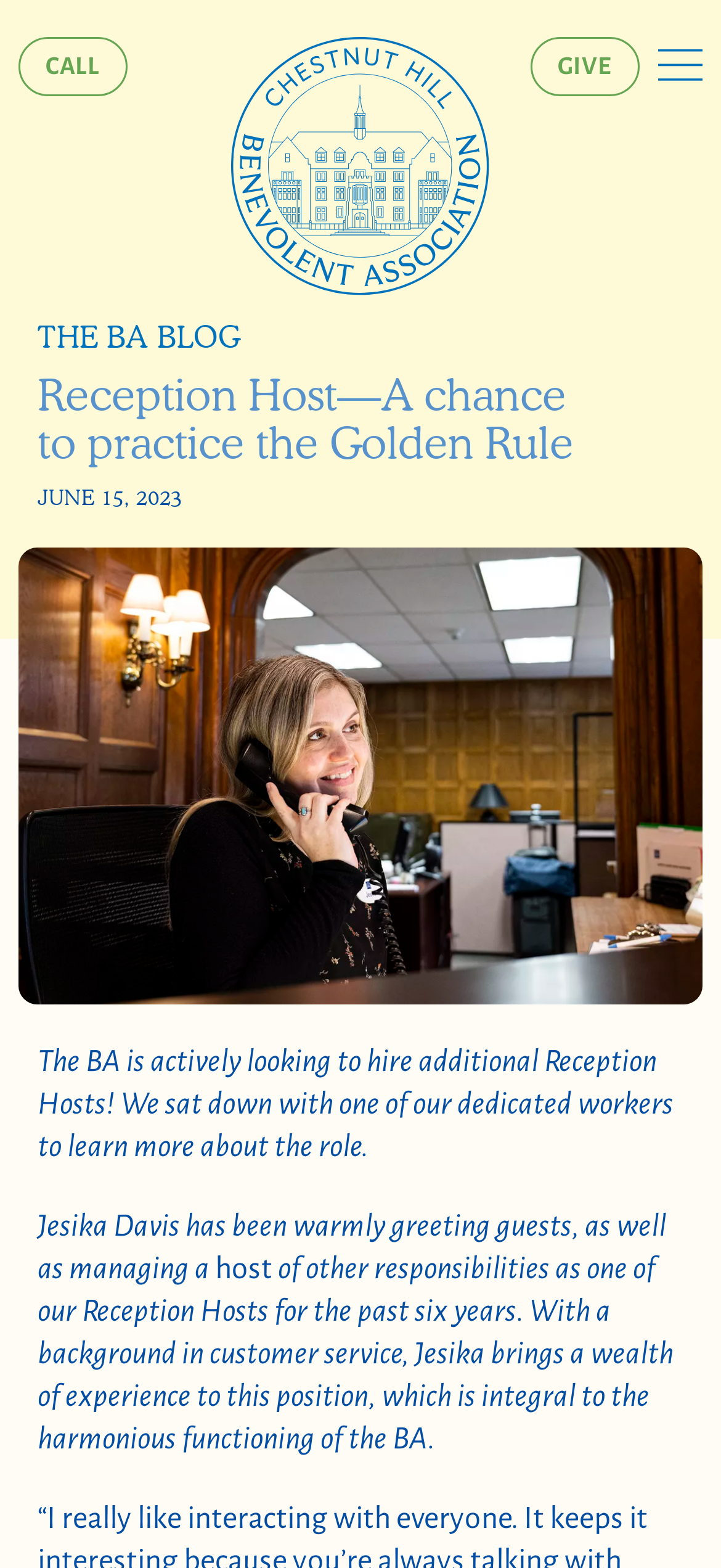What is the date of the article?
Using the picture, provide a one-word or short phrase answer.

JUNE 15, 2023